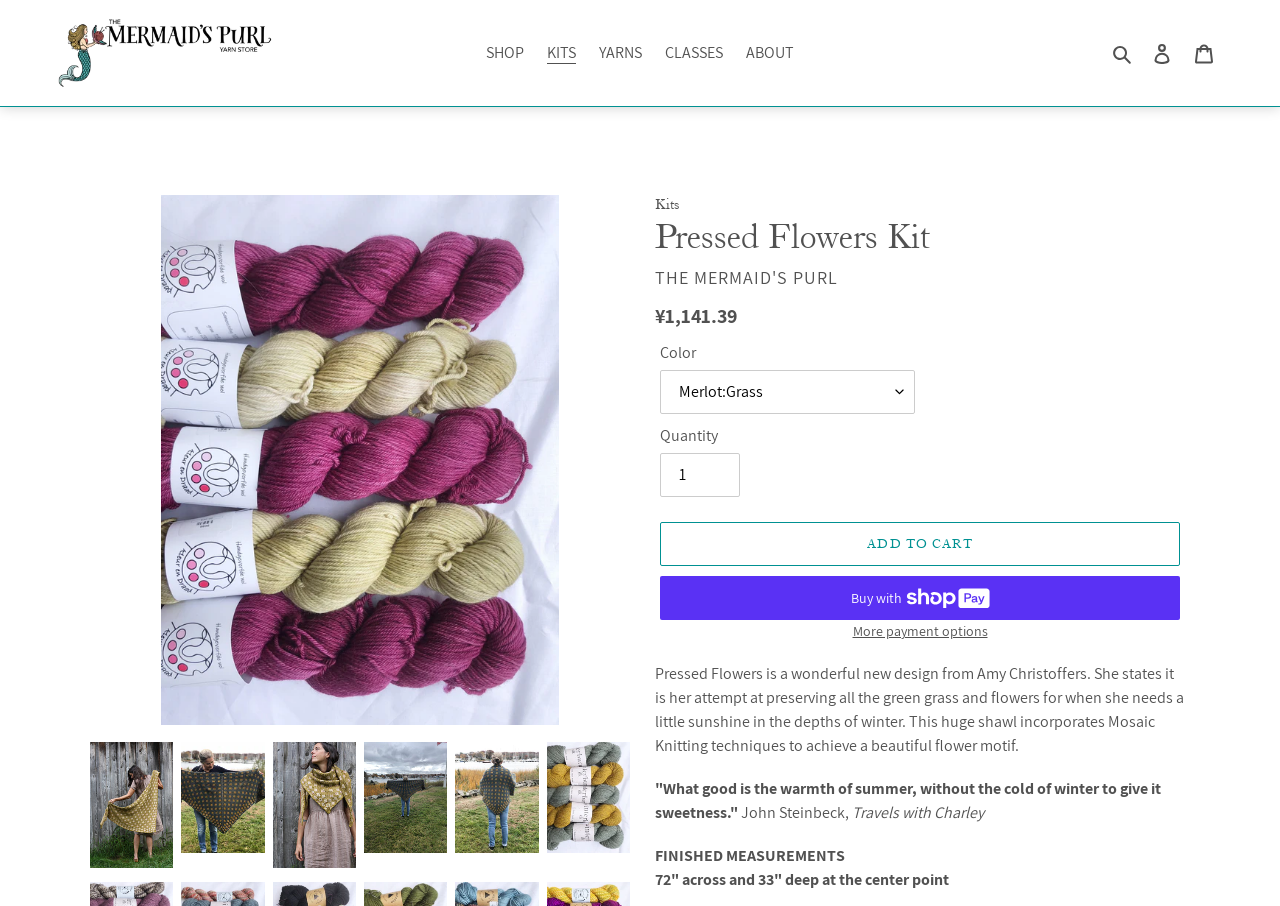Please determine the bounding box coordinates of the element to click in order to execute the following instruction: "Click the 'SHOP' link". The coordinates should be four float numbers between 0 and 1, specified as [left, top, right, bottom].

[0.372, 0.042, 0.417, 0.075]